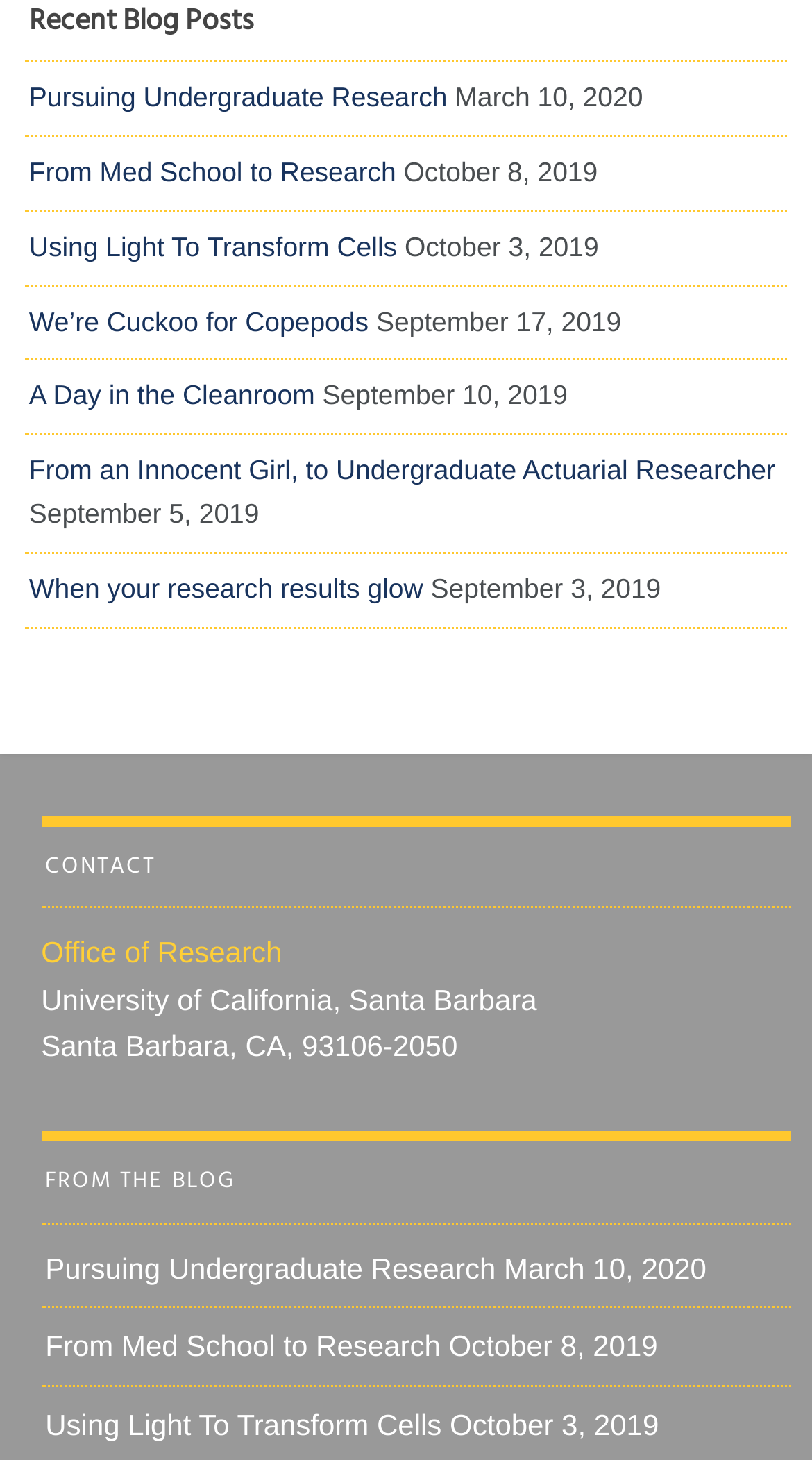Can you find the bounding box coordinates for the element that needs to be clicked to execute this instruction: "click on 'Pursuing Undergraduate Research'"? The coordinates should be given as four float numbers between 0 and 1, i.e., [left, top, right, bottom].

[0.036, 0.049, 0.551, 0.084]